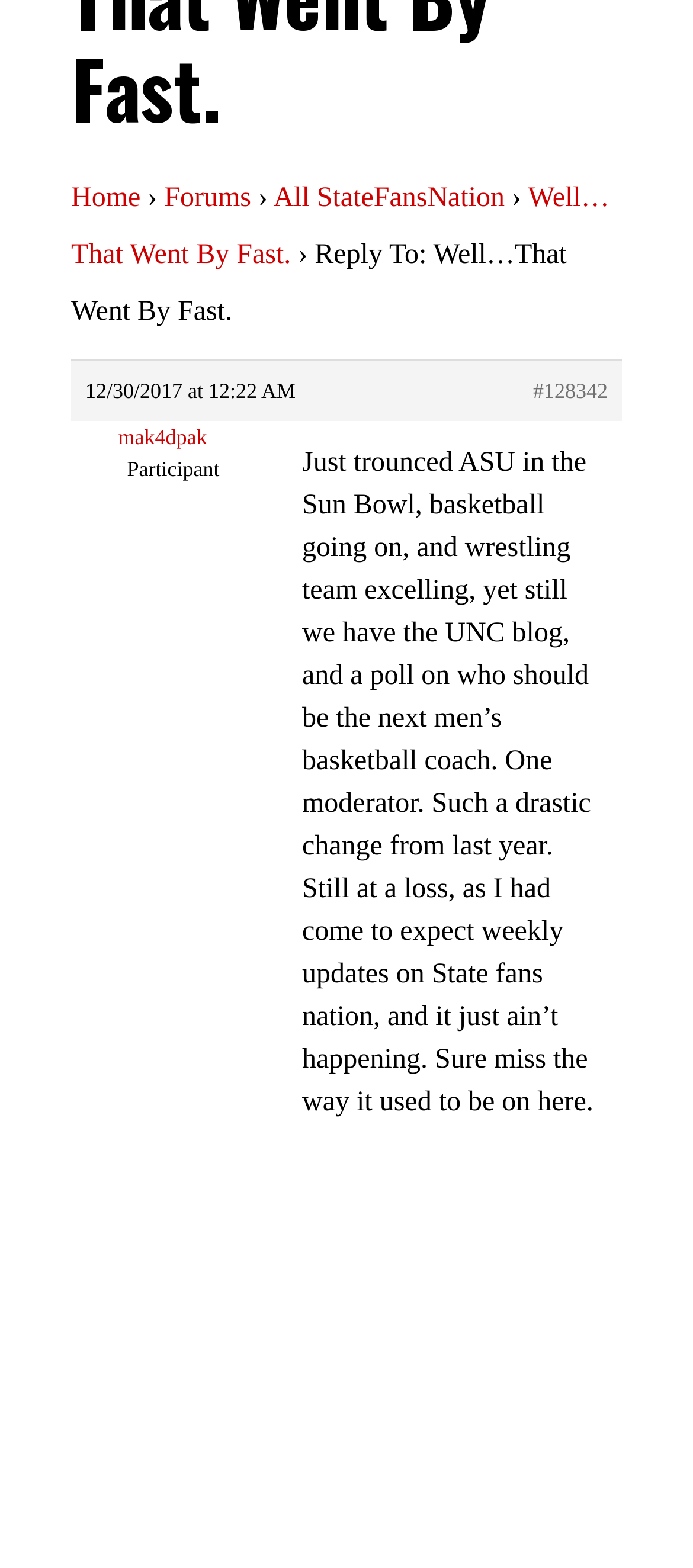Find the bounding box coordinates for the HTML element described as: "Home". The coordinates should consist of four float values between 0 and 1, i.e., [left, top, right, bottom].

[0.103, 0.116, 0.203, 0.136]